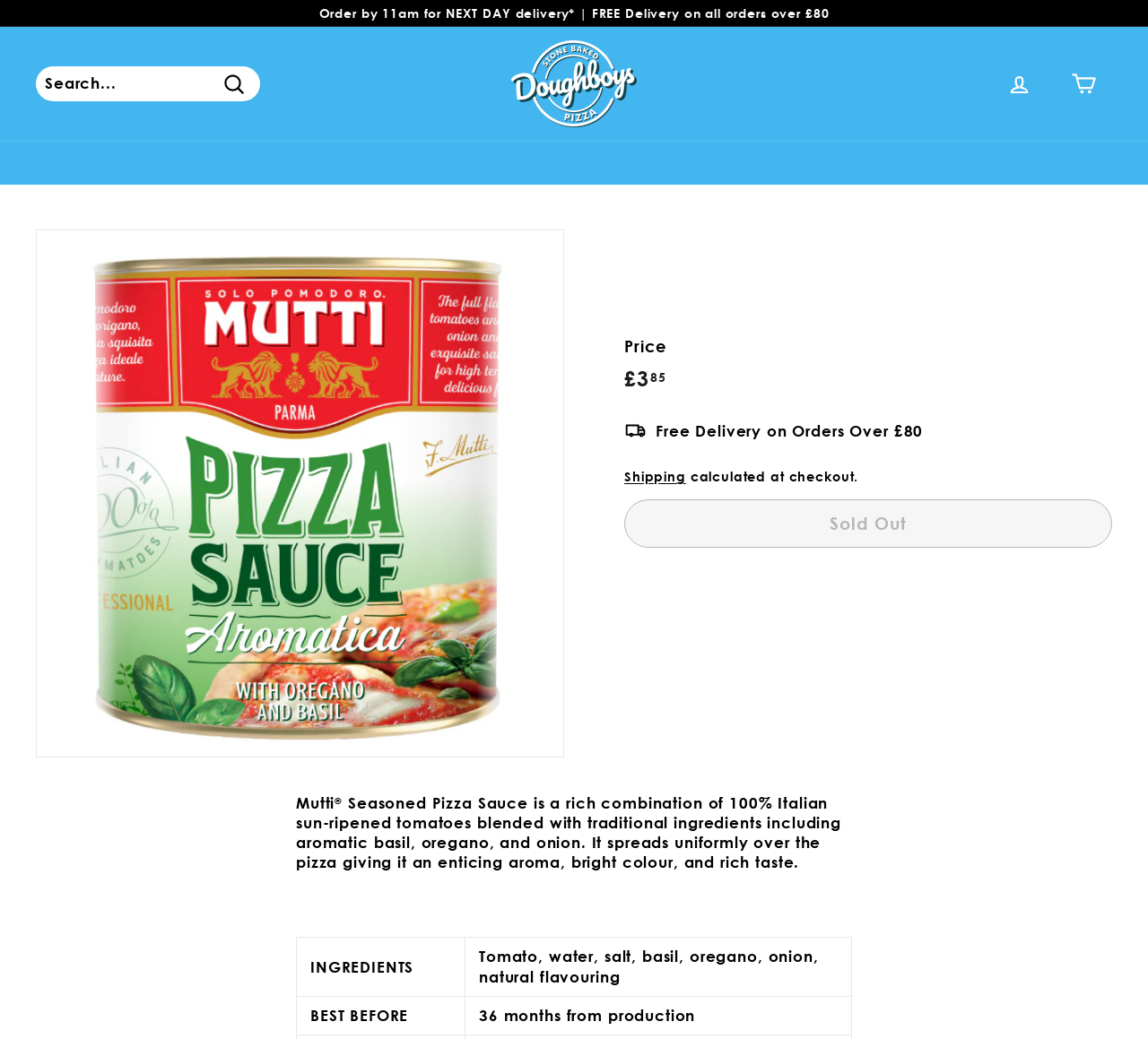What is the benefit of using this pizza sauce?
Please use the image to provide a one-word or short phrase answer.

enticing aroma, bright colour, and rich taste